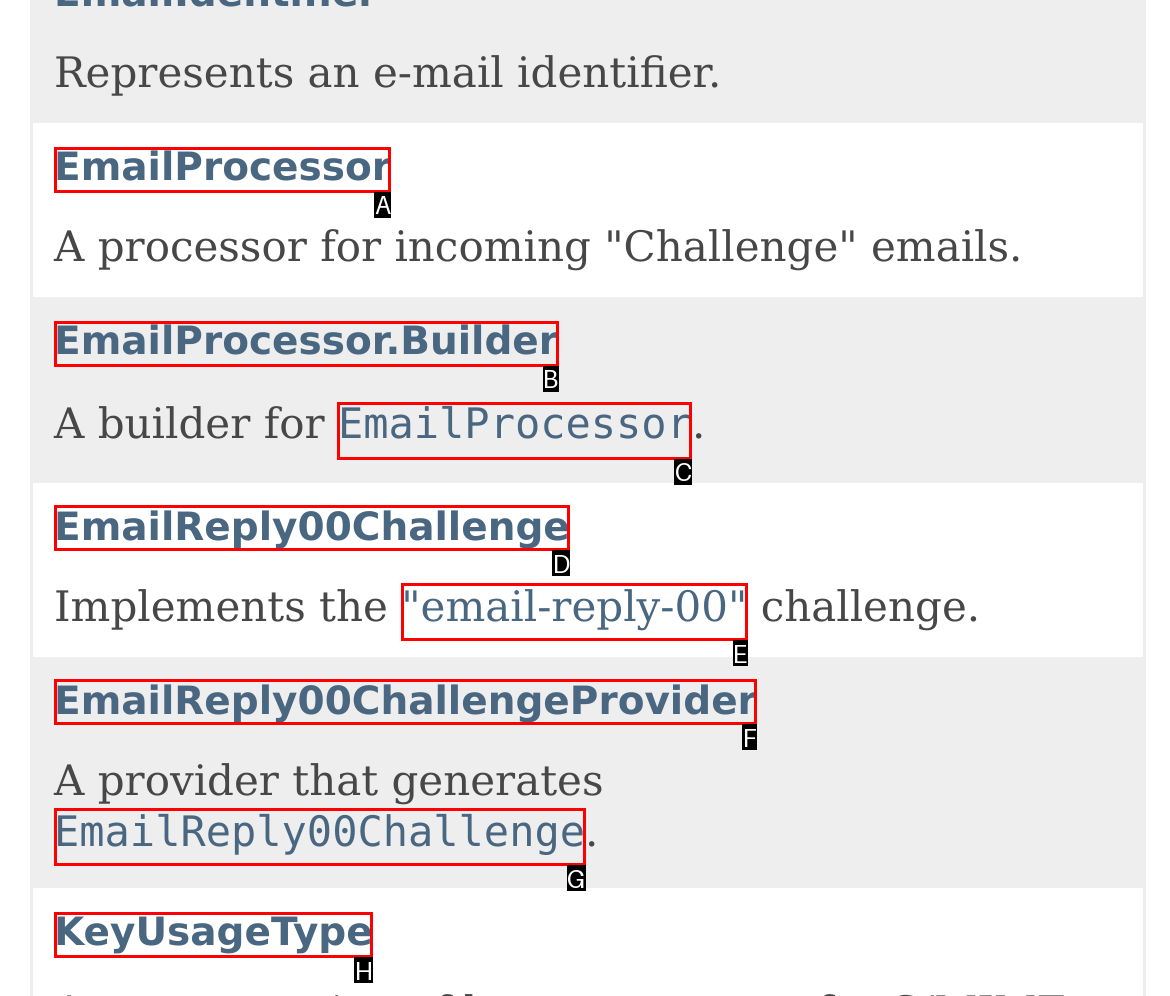Select the letter that corresponds to the UI element described as: EmailProcessor.Builder
Answer by providing the letter from the given choices.

B